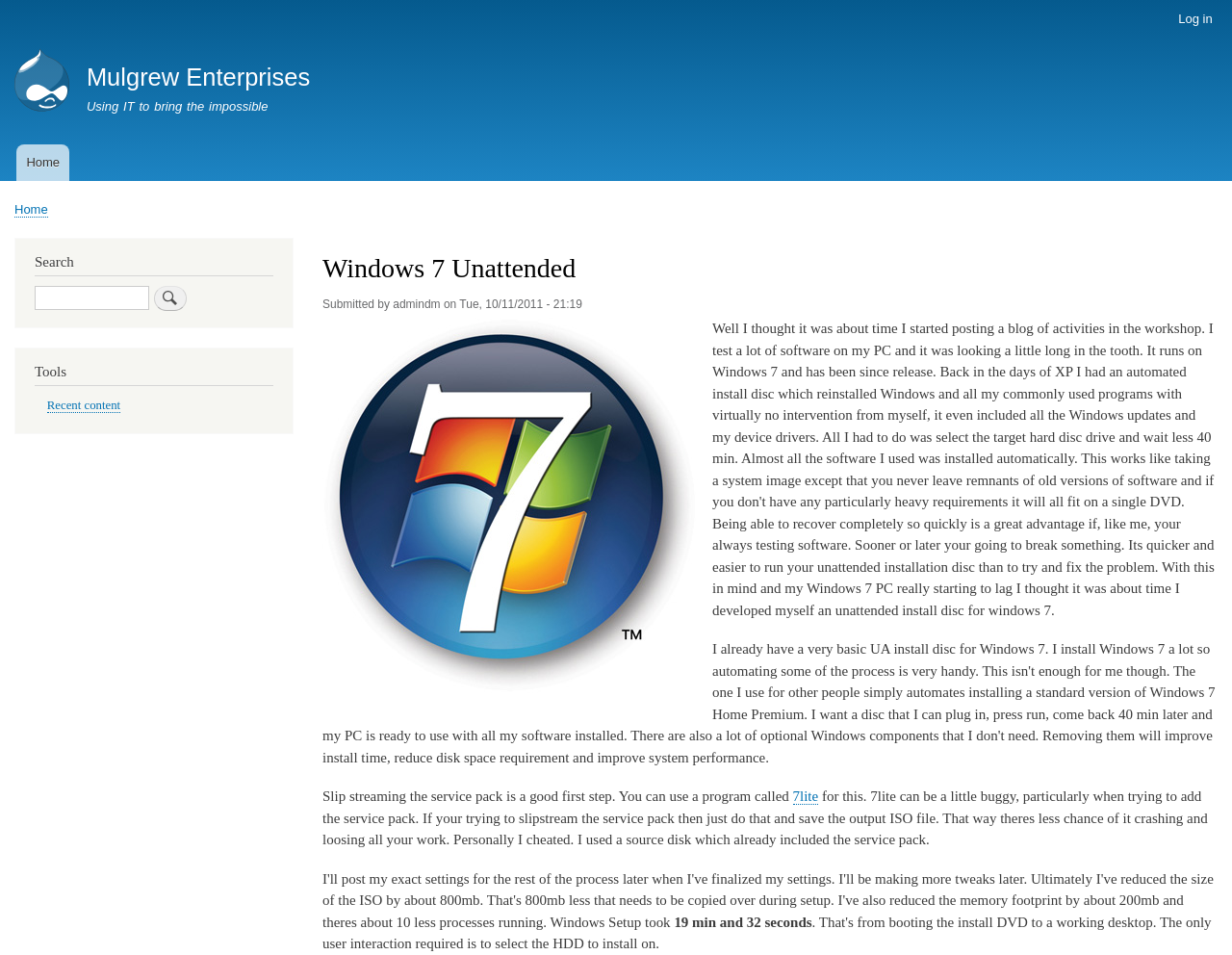Identify the bounding box coordinates of the section to be clicked to complete the task described by the following instruction: "Go to the 'Home' page". The coordinates should be four float numbers between 0 and 1, formatted as [left, top, right, bottom].

[0.012, 0.051, 0.056, 0.123]